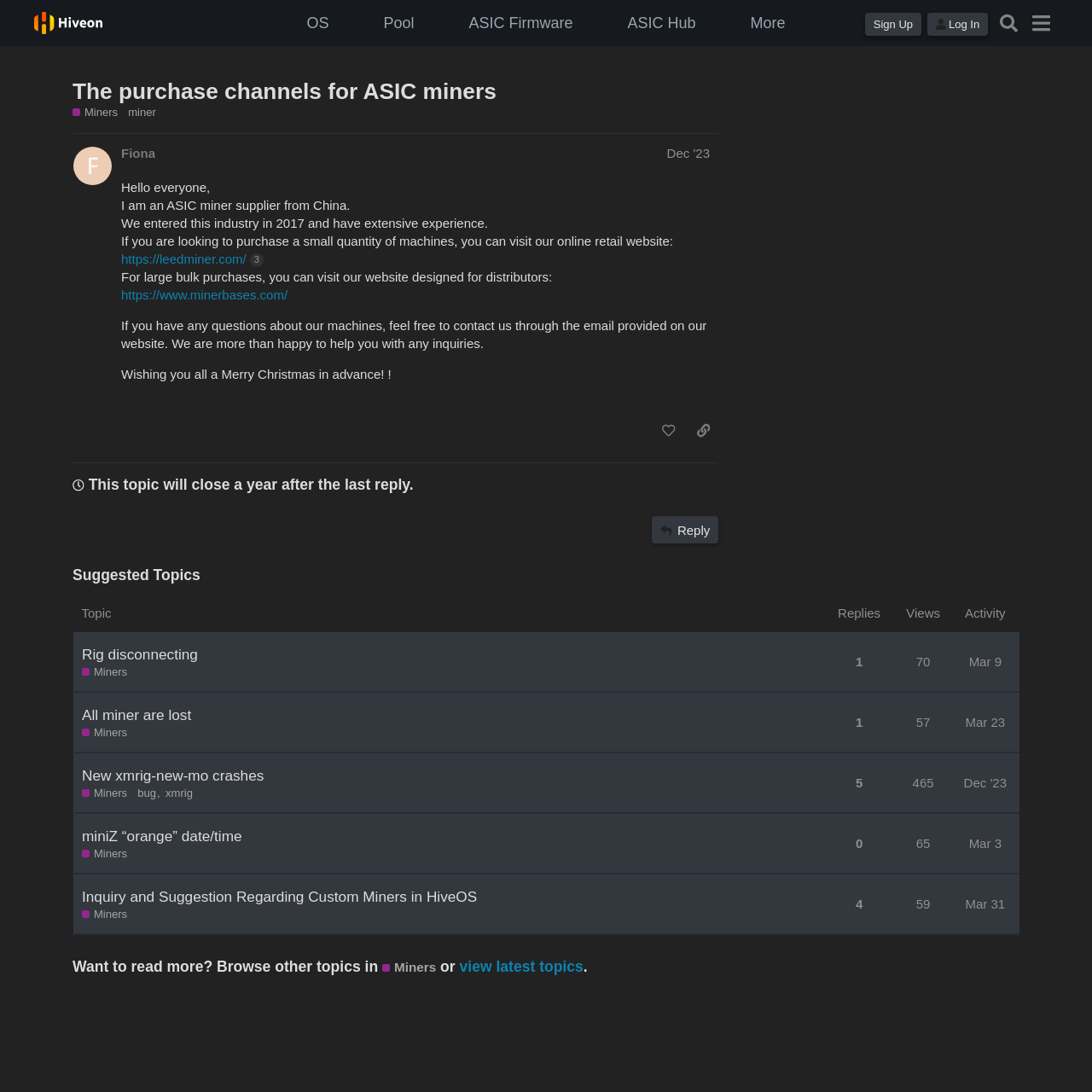Specify the bounding box coordinates of the element's area that should be clicked to execute the given instruction: "Click on the 'Sign Up' button". The coordinates should be four float numbers between 0 and 1, i.e., [left, top, right, bottom].

[0.792, 0.012, 0.844, 0.033]